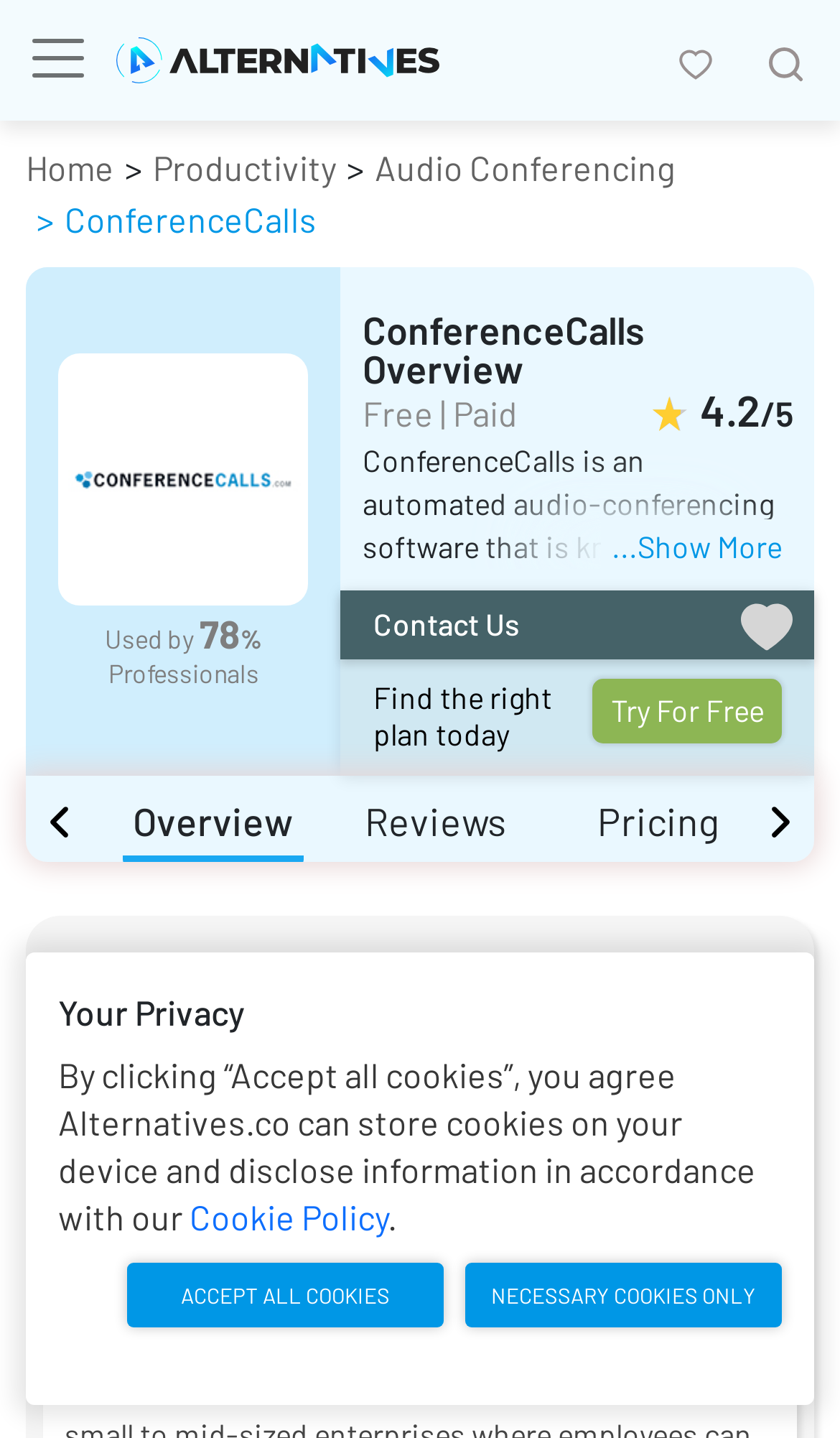What is the rating of ConferenceCalls out of 5?
Please ensure your answer is as detailed and informative as possible.

The rating of ConferenceCalls can be found in the StaticText element with the text '4.2' at coordinates [0.833, 0.267, 0.905, 0.303], which is followed by the text '/5' at coordinates [0.905, 0.273, 0.944, 0.301].